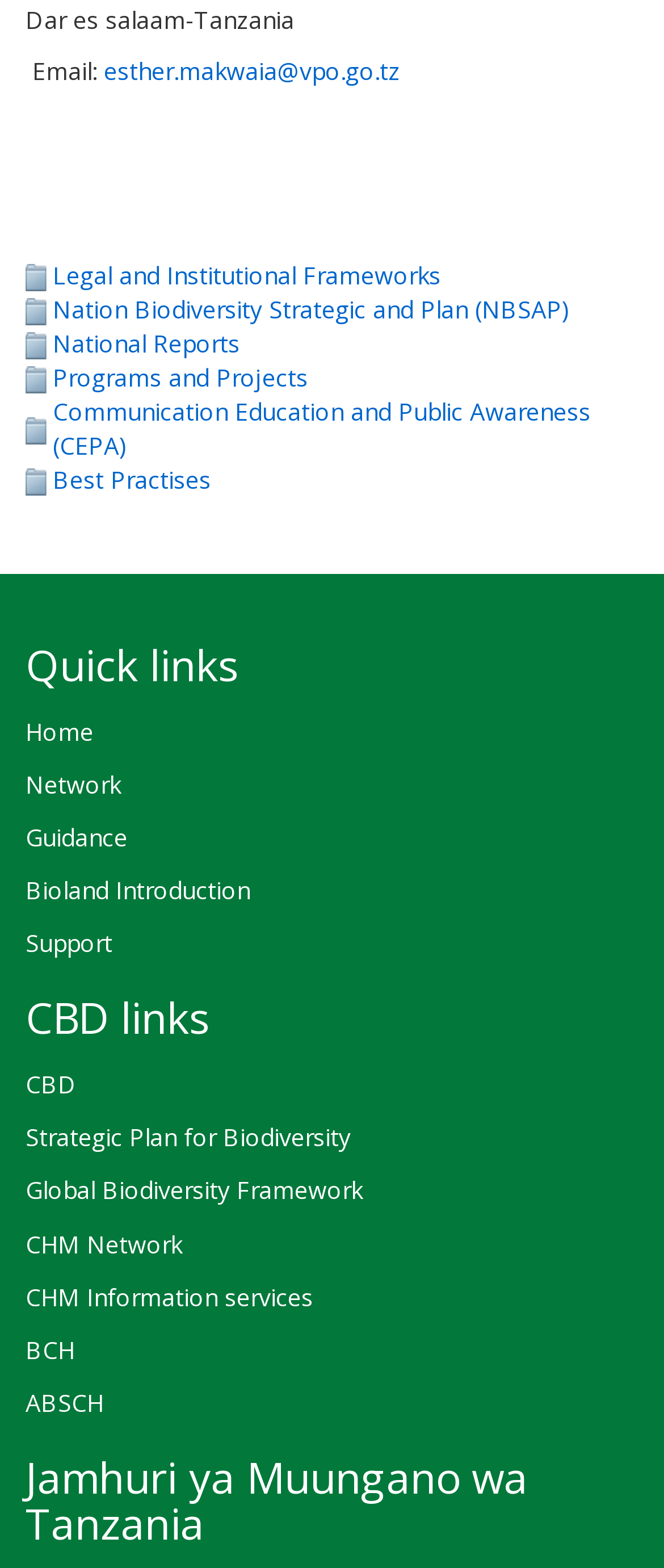Provide the bounding box coordinates of the HTML element this sentence describes: "Strategic Plan for Biodiversity".

[0.038, 0.709, 0.962, 0.743]